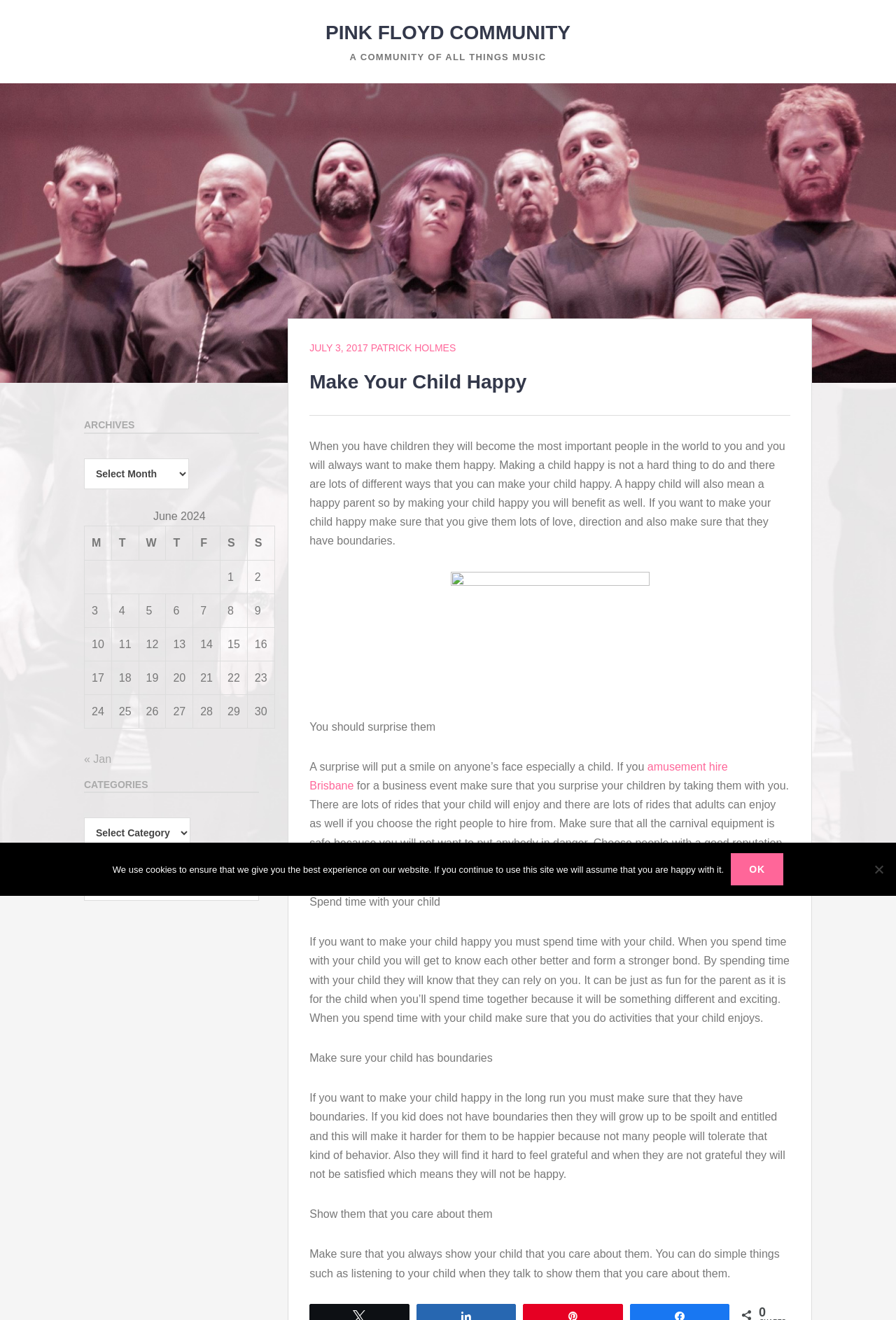What is suggested as a way to make a child happy?
From the details in the image, provide a complete and detailed answer to the question.

The webpage suggests that surprising a child can put a smile on their face and make them happy, as mentioned in the paragraph discussing ways to make a child happy.